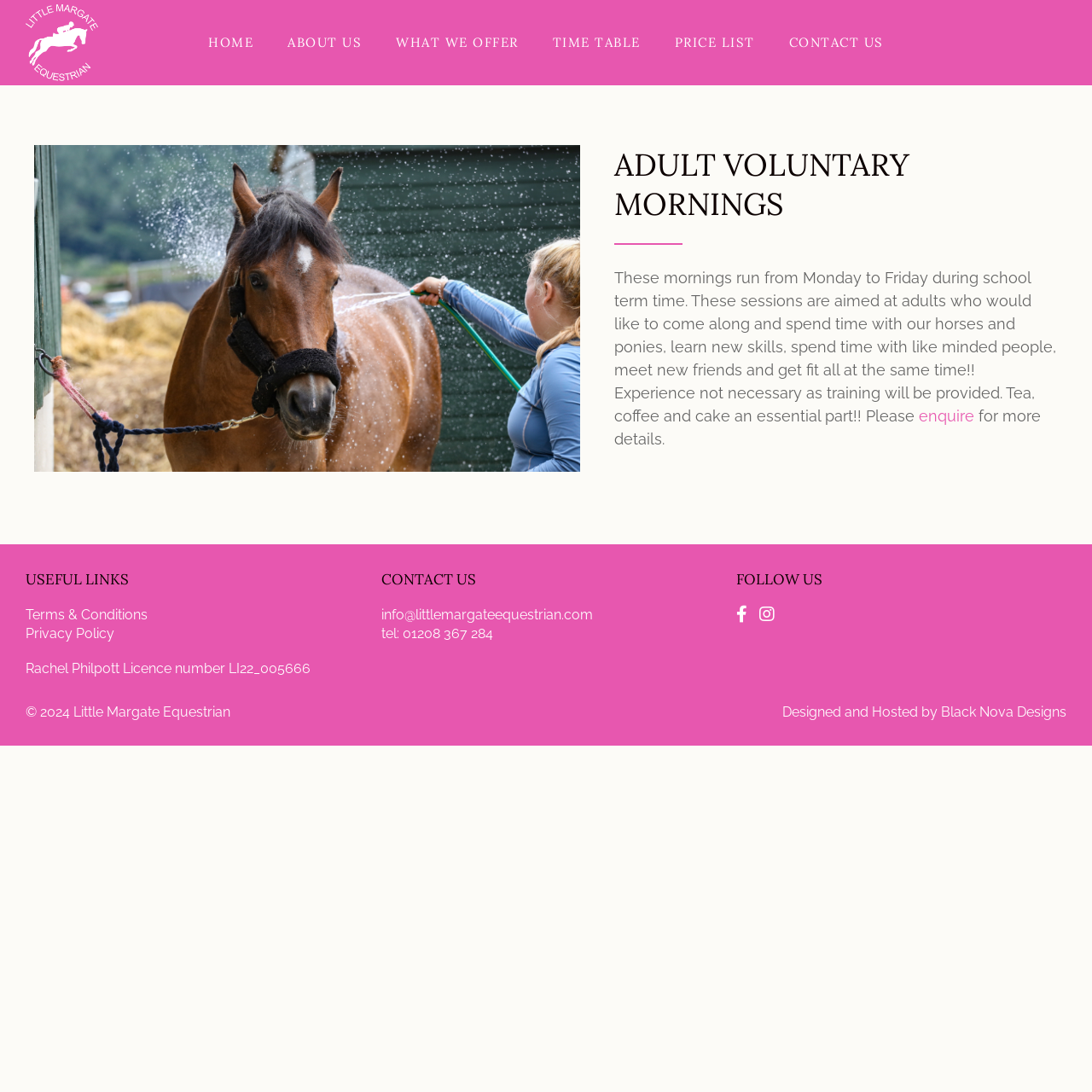Find the bounding box coordinates for the area you need to click to carry out the instruction: "Check the TERMS & CONDITIONS". The coordinates should be four float numbers between 0 and 1, indicated as [left, top, right, bottom].

[0.023, 0.555, 0.135, 0.57]